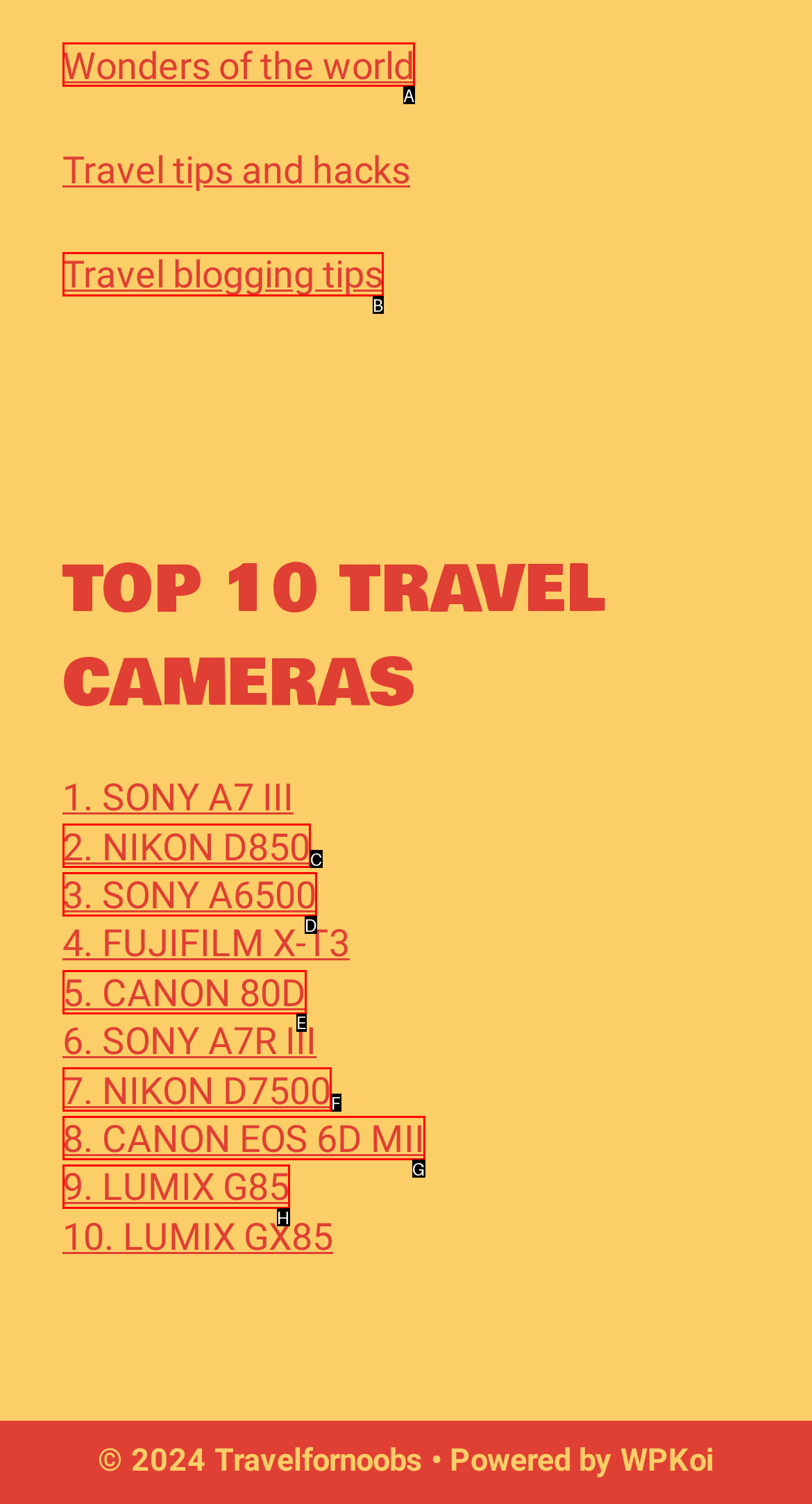Choose the HTML element you need to click to achieve the following task: Click on Travel blogging tips
Respond with the letter of the selected option from the given choices directly.

B